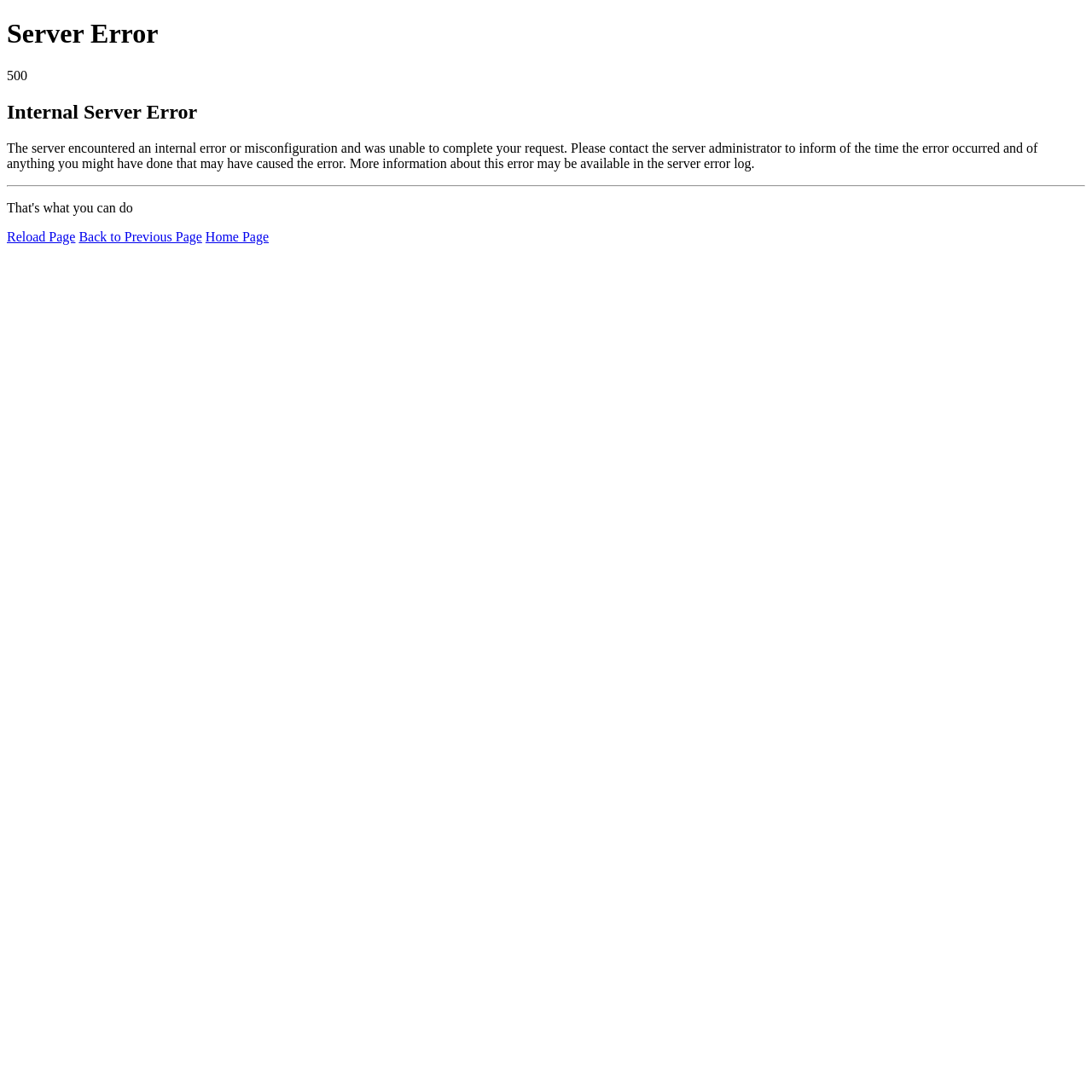Give a short answer using one word or phrase for the question:
What should the user do in this situation?

Contact server administrator